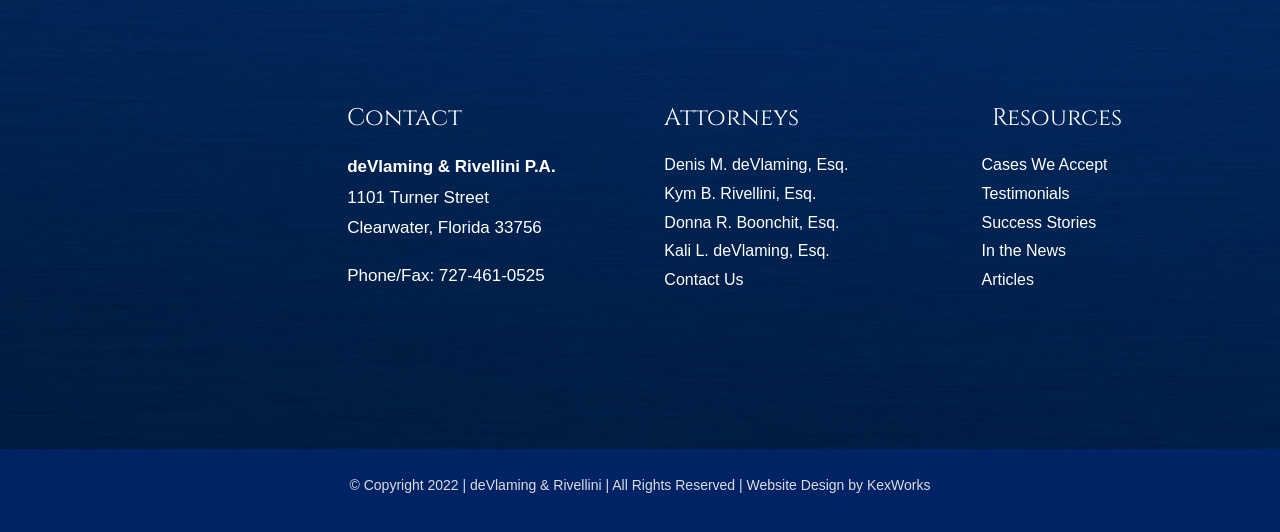Based on the element description Cases We Accept, identify the bounding box of the UI element in the given webpage screenshot. The coordinates should be in the format (top-left x, top-left y, bottom-right x, bottom-right y) and must be between 0 and 1.

[0.767, 0.284, 0.977, 0.338]